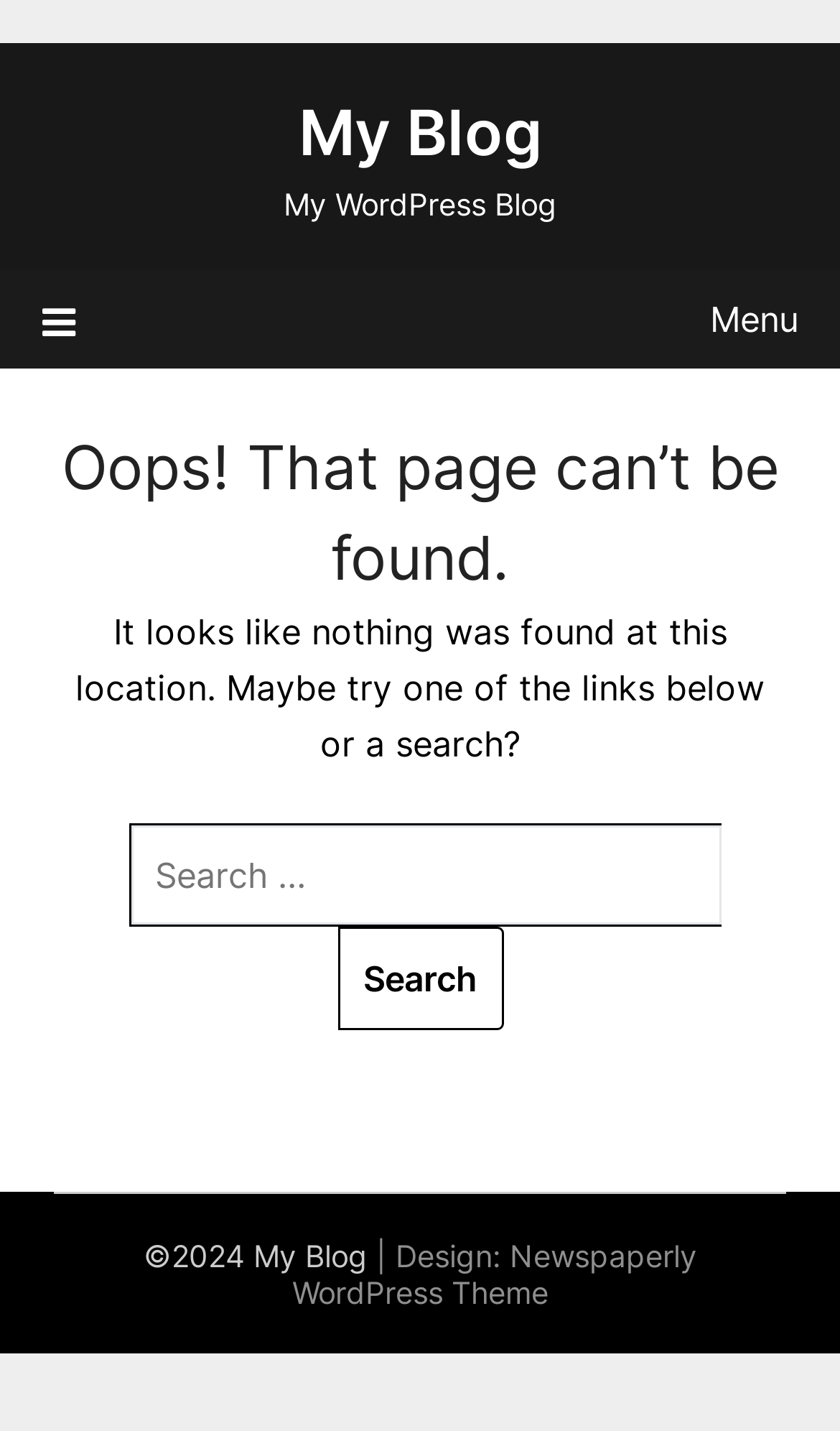What is the purpose of the search box?
Please give a well-detailed answer to the question.

The search box is located below the error message, and it has a label 'SEARCH FOR:' and a button 'Search', indicating that it is used to search for content within the blog.